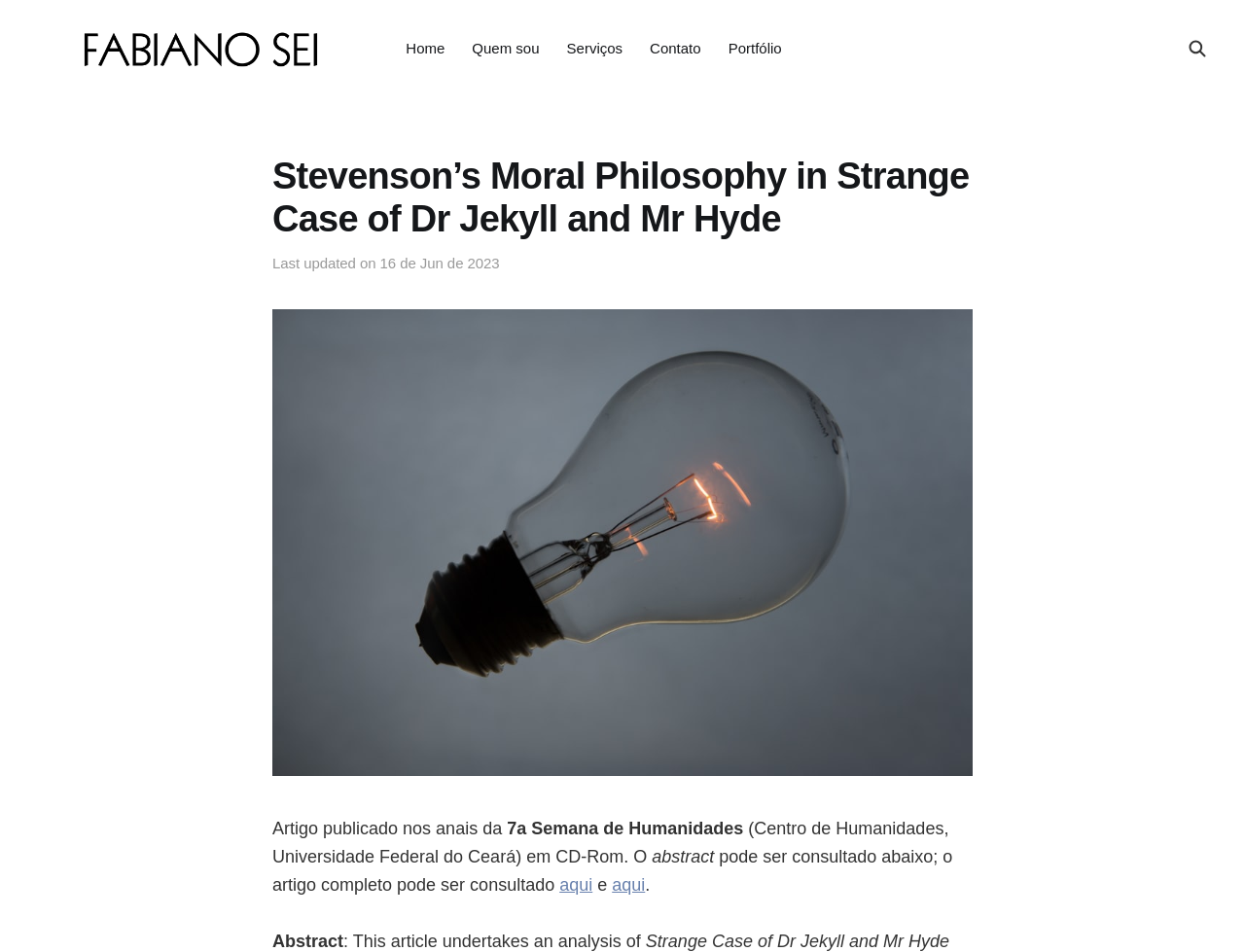Locate the bounding box coordinates of the region to be clicked to comply with the following instruction: "view the abstract". The coordinates must be four float numbers between 0 and 1, in the form [left, top, right, bottom].

[0.219, 0.978, 0.276, 0.999]